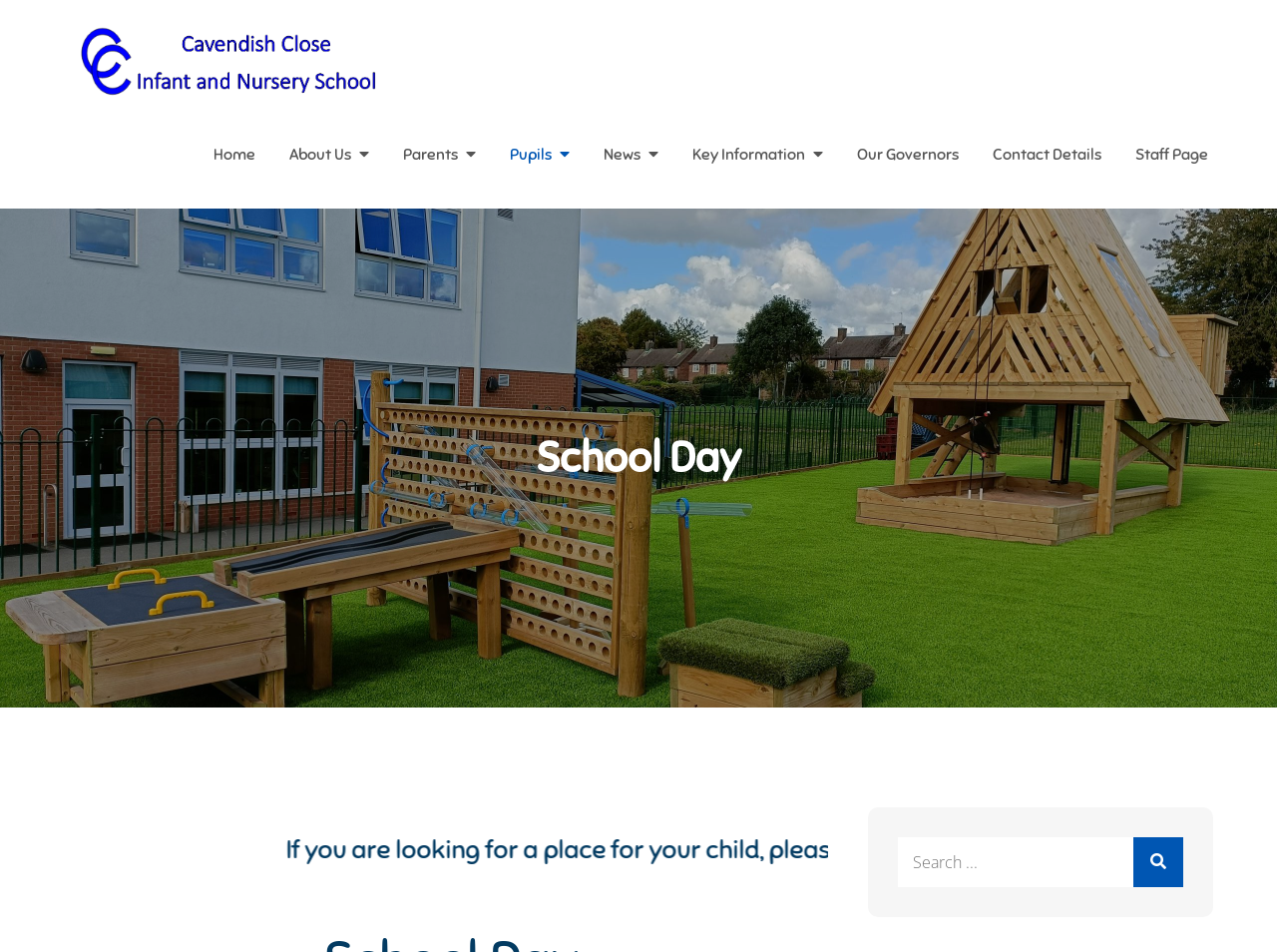Please determine the bounding box coordinates of the element's region to click in order to carry out the following instruction: "Click the 'Home' link". The coordinates should be four float numbers between 0 and 1, i.e., [left, top, right, bottom].

[0.167, 0.148, 0.2, 0.177]